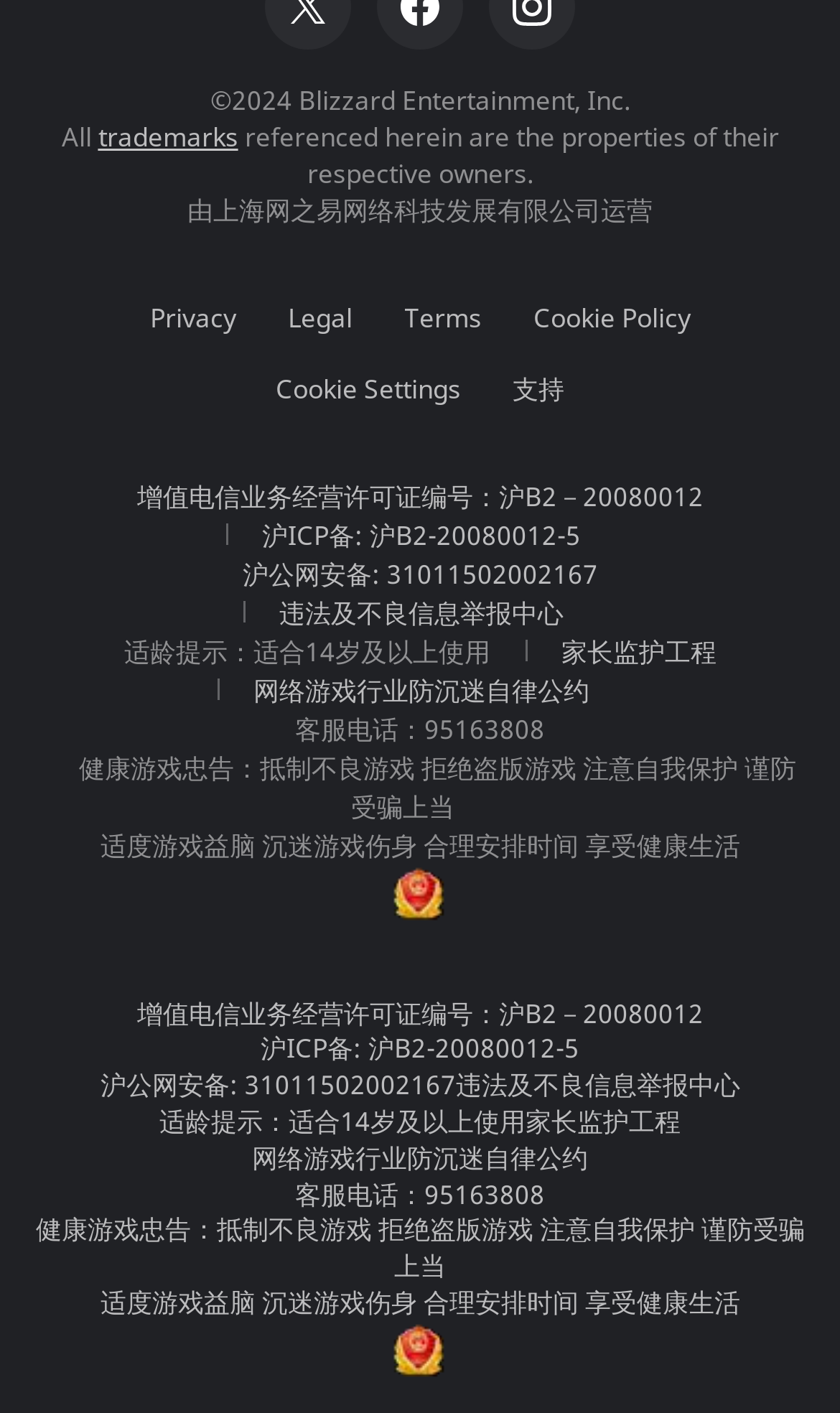Kindly determine the bounding box coordinates for the clickable area to achieve the given instruction: "Visit Legal".

[0.312, 0.199, 0.45, 0.249]